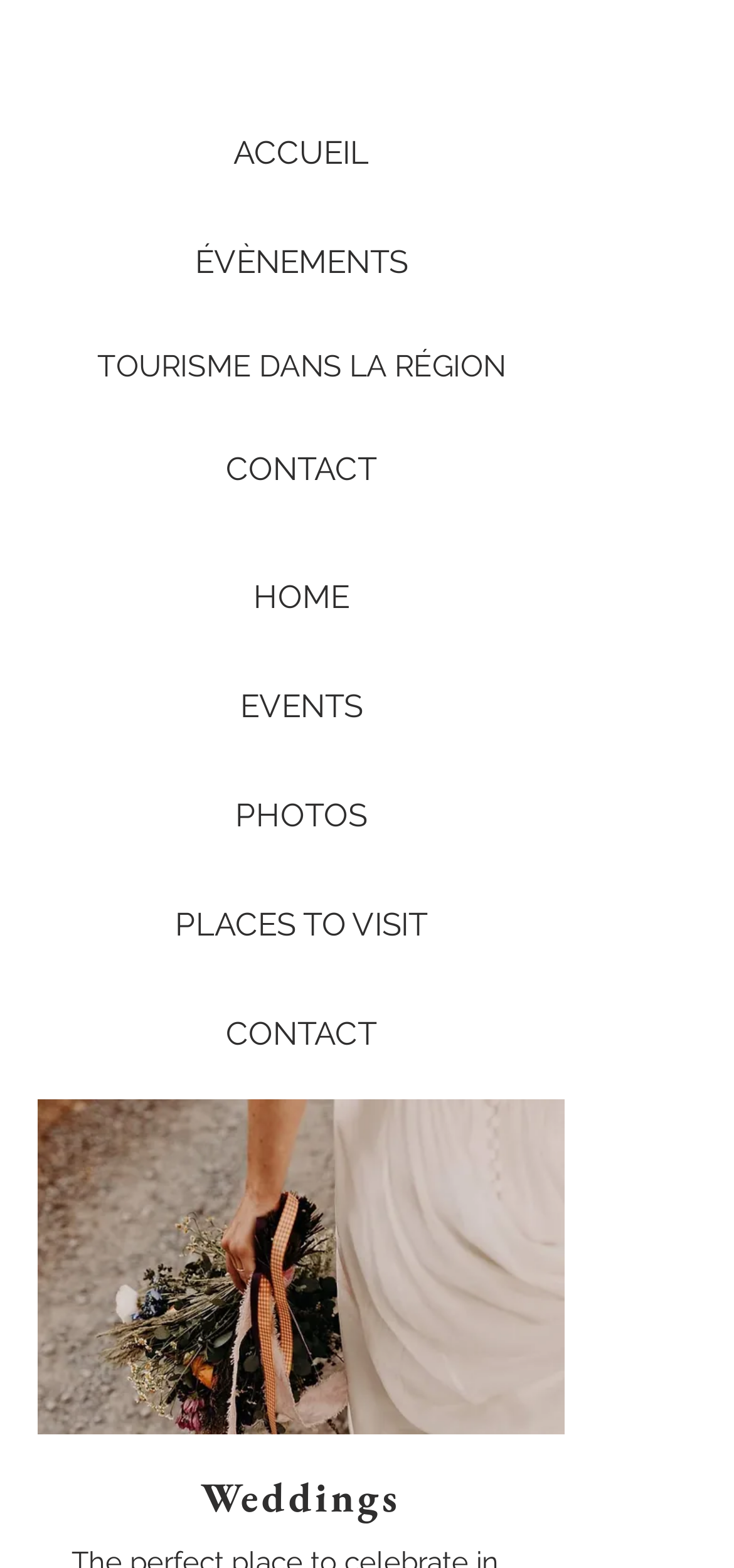Please determine the bounding box coordinates, formatted as (top-left x, top-left y, bottom-right x, bottom-right y), with all values as floating point numbers between 0 and 1. Identify the bounding box of the region described as: PLACES TO VISIT

[0.154, 0.562, 0.667, 0.619]